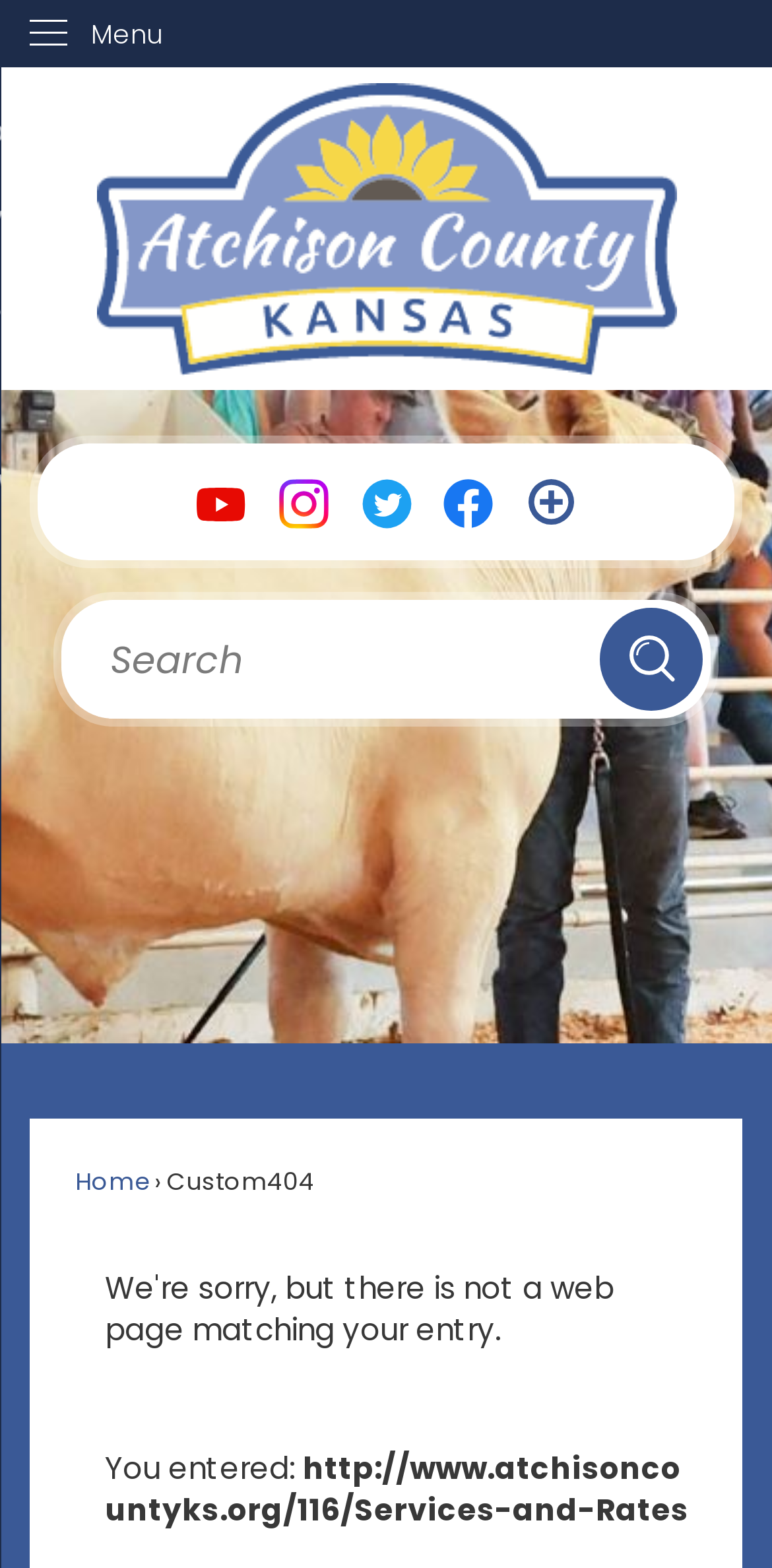Find the bounding box coordinates of the element's region that should be clicked in order to follow the given instruction: "Skip to main content". The coordinates should consist of four float numbers between 0 and 1, i.e., [left, top, right, bottom].

[0.0, 0.0, 0.044, 0.022]